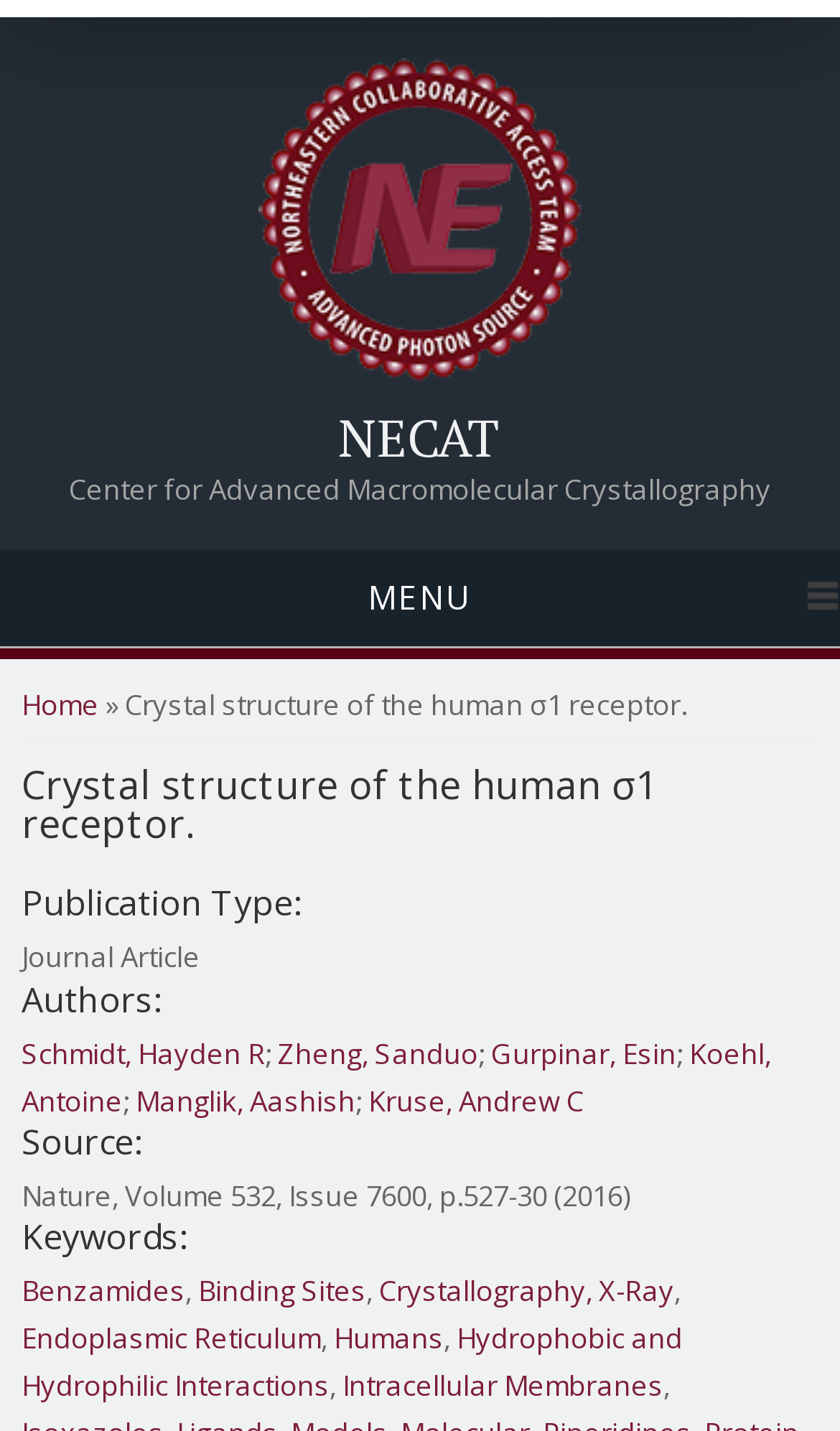Could you find the bounding box coordinates of the clickable area to complete this instruction: "go to home page"?

[0.308, 0.245, 0.692, 0.272]